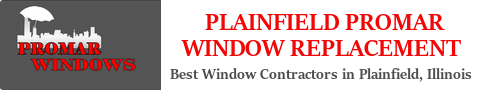What does the company logo symbolize?
Please respond to the question with a detailed and thorough explanation.

The company logo is represented with a distinctive silhouette of a cityscape beneath an umbrella, which conveys a sense of protection and service, aligning with the company's focus on home improvement and window replacement services.